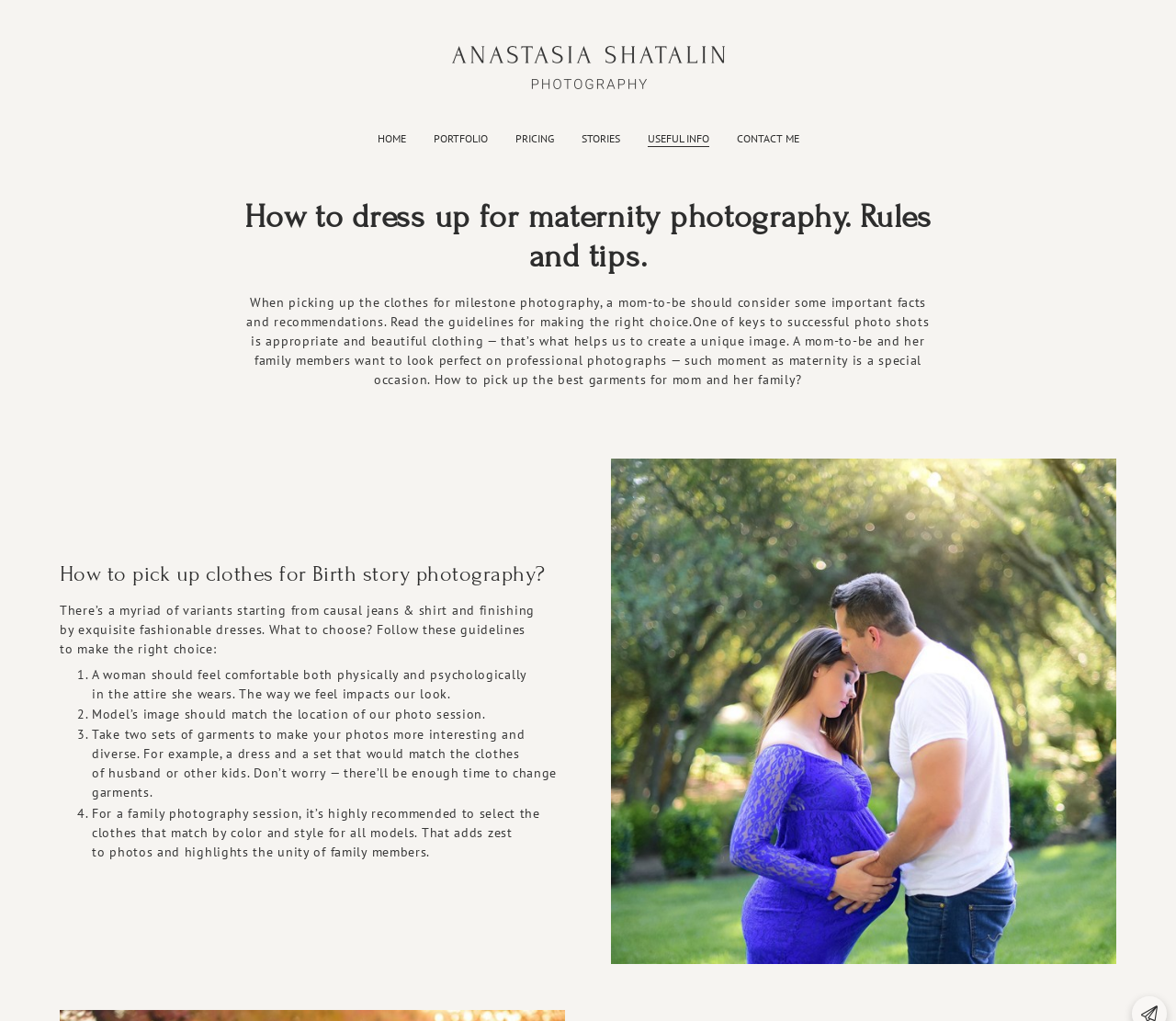Give an extensive and precise description of the webpage.

This webpage is about maternity photography, specifically providing rules and tips on how to dress up for a photo shoot. At the top, there is a navigation menu with six links: HOME, PORTFOLIO, PRICING, STORIES, USEFUL INFO, and CONTACT ME, aligned horizontally across the page.

Below the navigation menu, there is a heading that repeats the title of the webpage, "How to dress up for maternity photography. Rules and tips." This is followed by a block of text that explains the importance of choosing the right clothing for a maternity photo shoot. The text is divided into two sections, with the first section discussing the key to successful photo shots and the second section providing guidelines for making the right choice.

Further down the page, there is another heading, "How to pick up clothes for Birth story photography?" which is followed by a block of text that provides more specific tips on choosing clothes for a birth story photography session. This section includes a list of four guidelines, each marked with a numbered list marker, that provide advice on what to consider when selecting clothes.

To the right of the text, there is a large image that takes up most of the page, likely an example of a maternity photography session. At the top right corner of the page, there is a smaller image with the same title as the webpage, which is also a link to the family photographer's services.

Overall, the webpage is focused on providing helpful tips and guidelines for expectant mothers on how to dress up for a maternity photography session, with a clear and organized layout that makes it easy to read and follow.